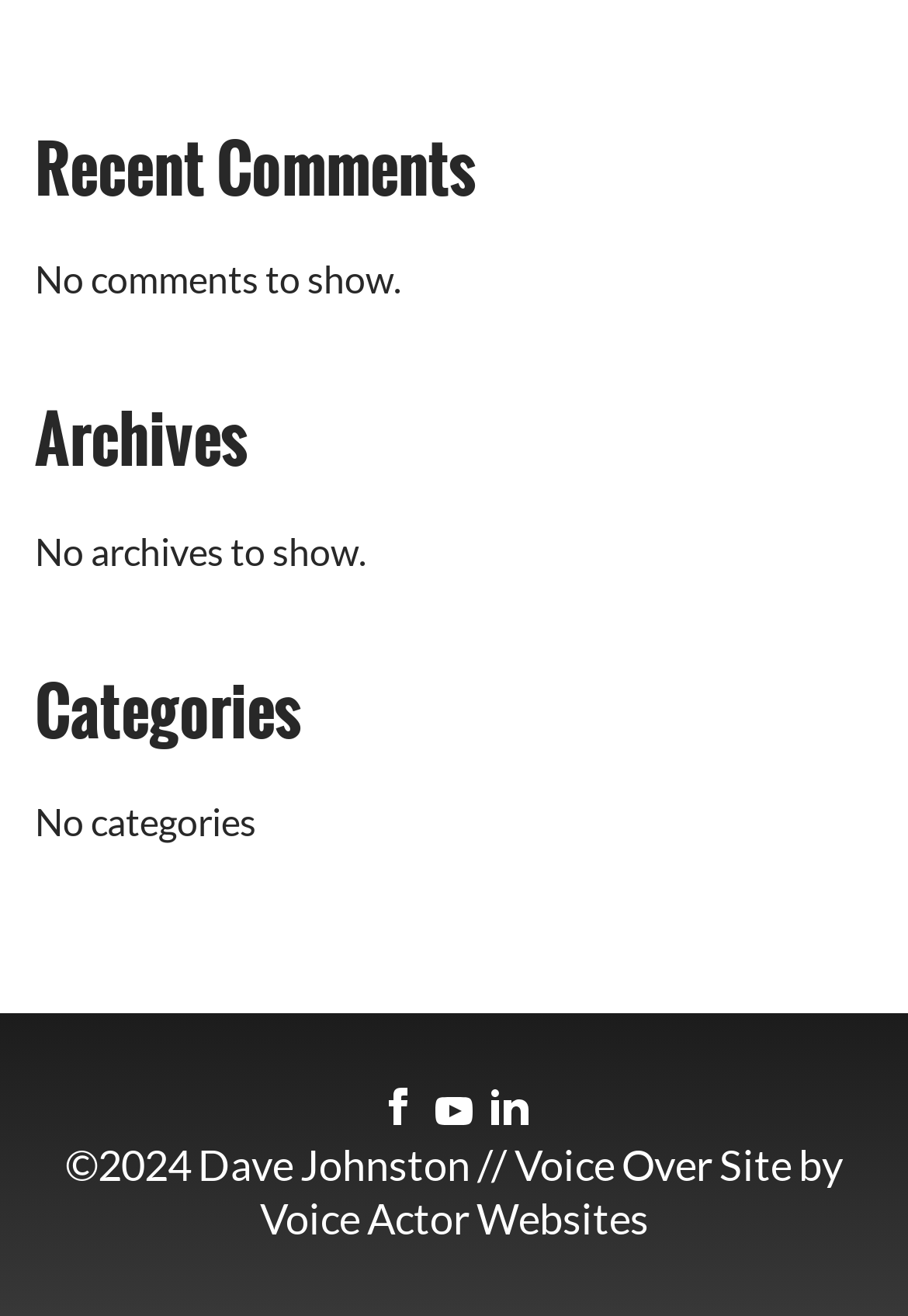Identify the bounding box of the HTML element described here: "Voice Actor Websites". Provide the coordinates as four float numbers between 0 and 1: [left, top, right, bottom].

[0.286, 0.906, 0.714, 0.945]